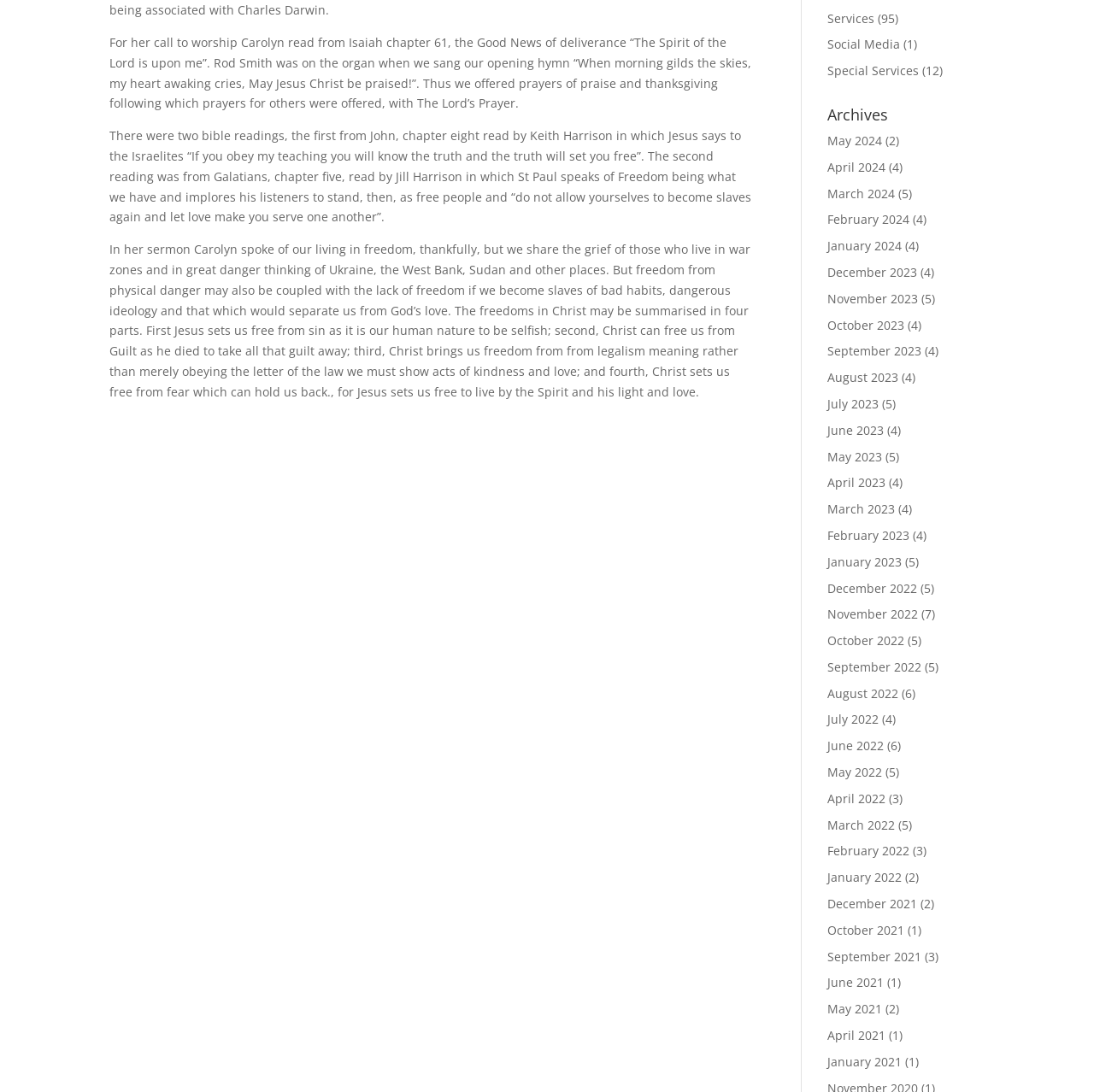Please find the bounding box for the UI component described as follows: "November 2022".

[0.756, 0.555, 0.839, 0.57]